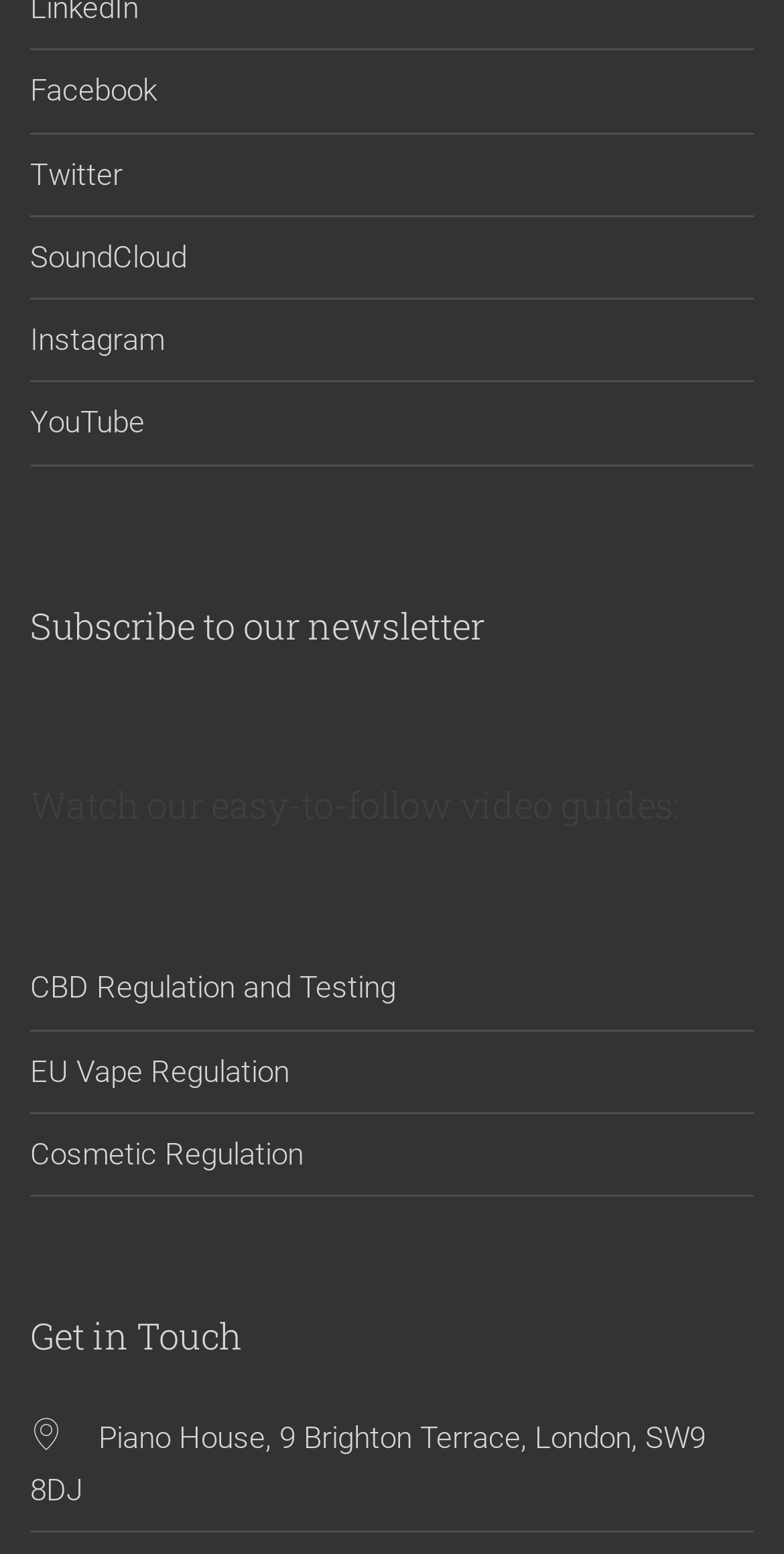Determine the bounding box coordinates for the clickable element to execute this instruction: "Follow us on Facebook". Provide the coordinates as four float numbers between 0 and 1, i.e., [left, top, right, bottom].

[0.038, 0.042, 0.2, 0.076]